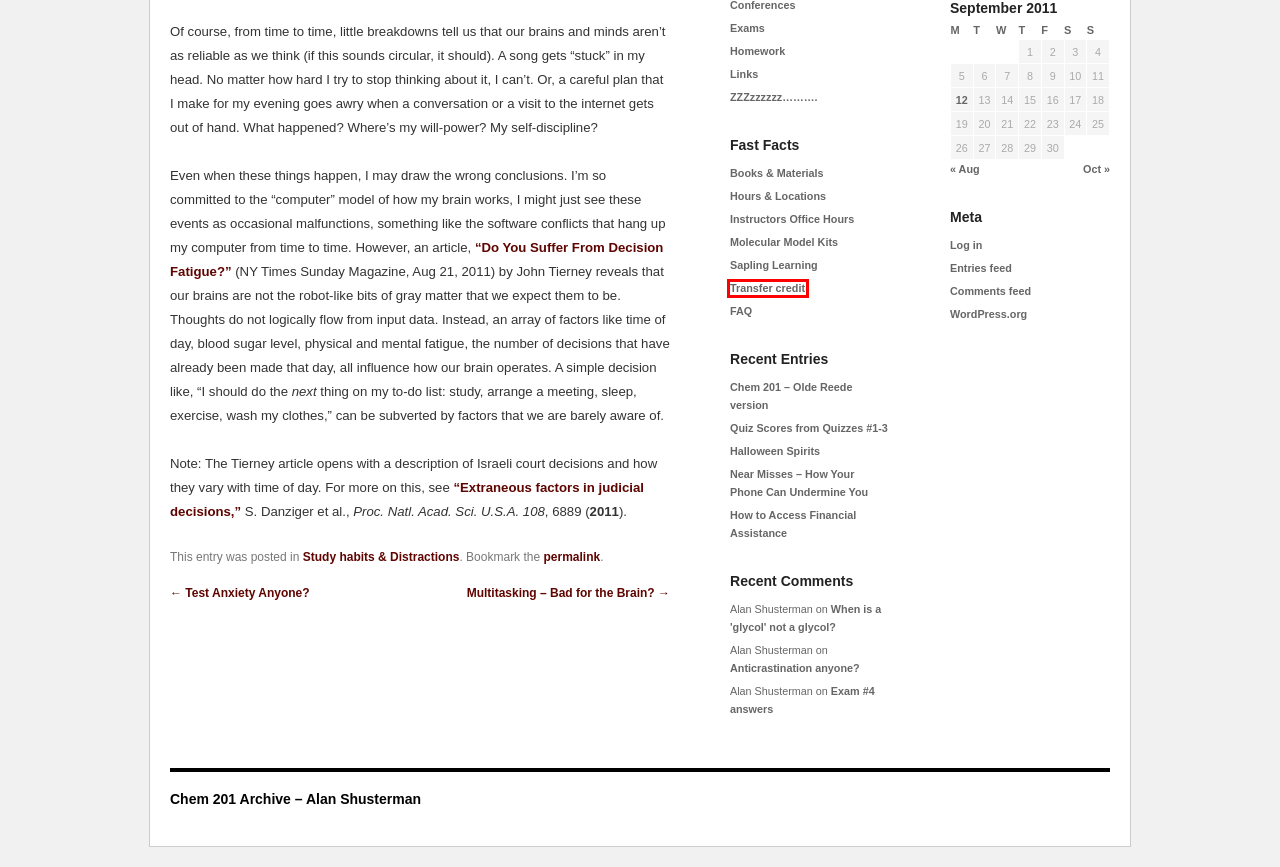You have a screenshot of a webpage with a red rectangle bounding box around a UI element. Choose the best description that matches the new page after clicking the element within the bounding box. The candidate descriptions are:
A. Transfer credit | Chem 201 Archive – Alan Shusterman
B. When is a &apos;glycol&apos; not a glycol? | Chem 201 Archive – Alan Shusterman
C. Near Misses – How Your Phone Can Undermine You | Chem 201 Archive – Alan Shusterman
D. Exam #4 answers | Chem 201 Archive – Alan Shusterman
E. Chem 201 – Olde Reede version | Chem 201 Archive – Alan Shusterman
F. Anticrastination anyone? | Chem 201 Archive – Alan Shusterman
G. 2019 Books & Materials | Chem 201 Archive – Alan Shusterman
H. Study habits & Distractions | Chem 201 Archive – Alan Shusterman

A